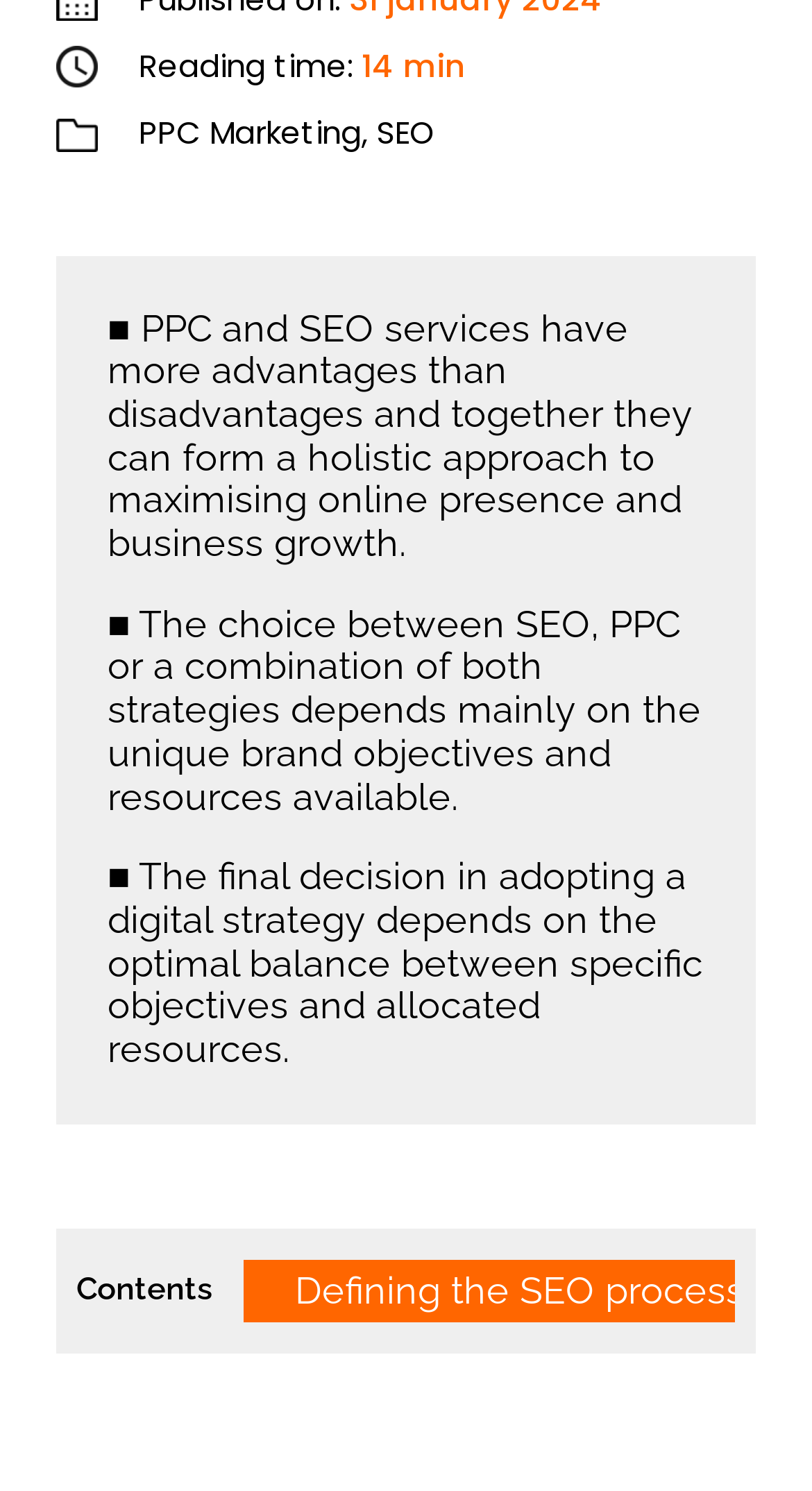Please answer the following query using a single word or phrase: 
What is the topic of the webpage?

PPC and SEO services